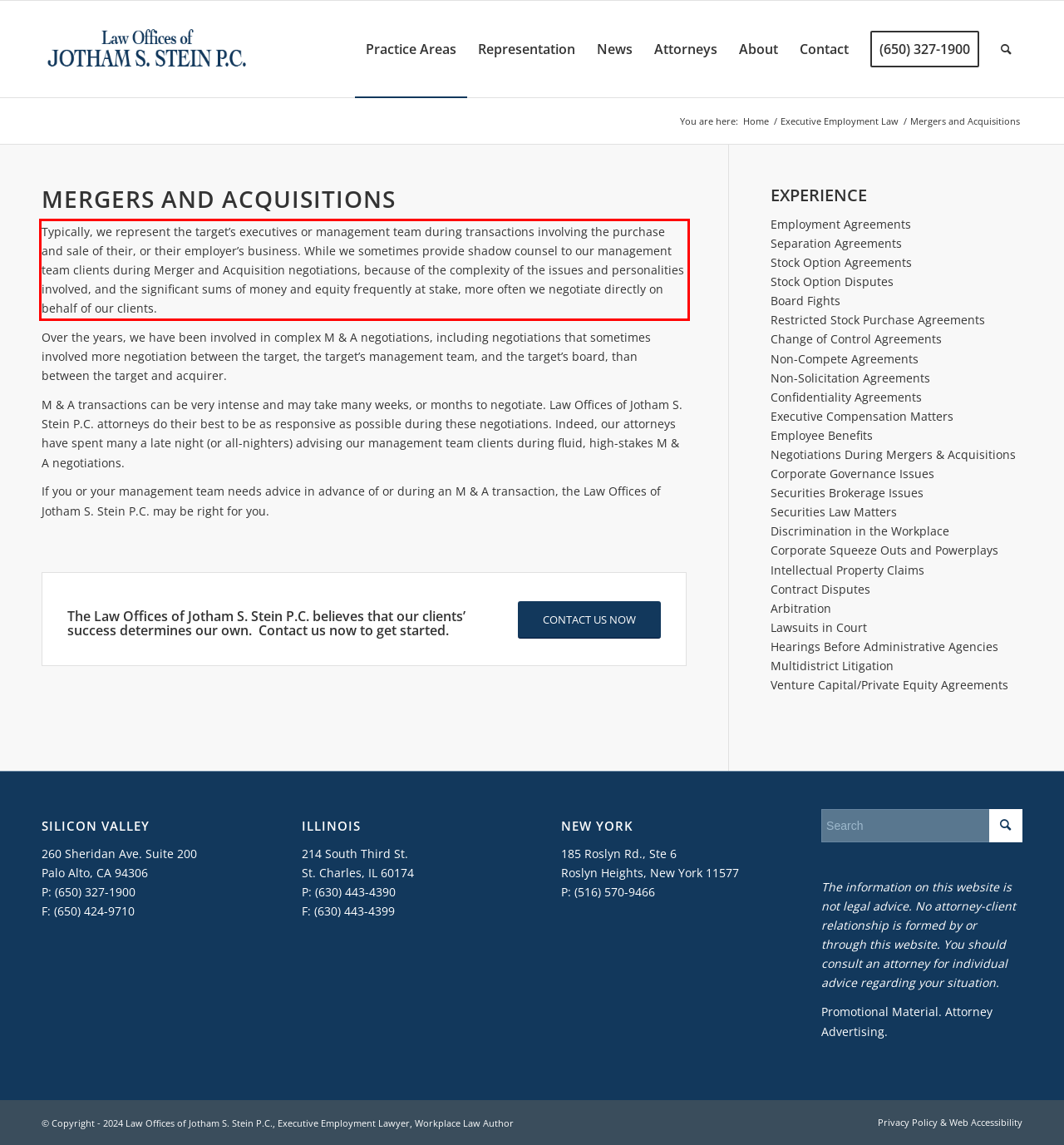Please identify the text within the red rectangular bounding box in the provided webpage screenshot.

Typically, we represent the target’s executives or management team during transactions involving the purchase and sale of their, or their employer’s business. While we sometimes provide shadow counsel to our management team clients during Merger and Acquisition negotiations, because of the complexity of the issues and personalities involved, and the significant sums of money and equity frequently at stake, more often we negotiate directly on behalf of our clients.